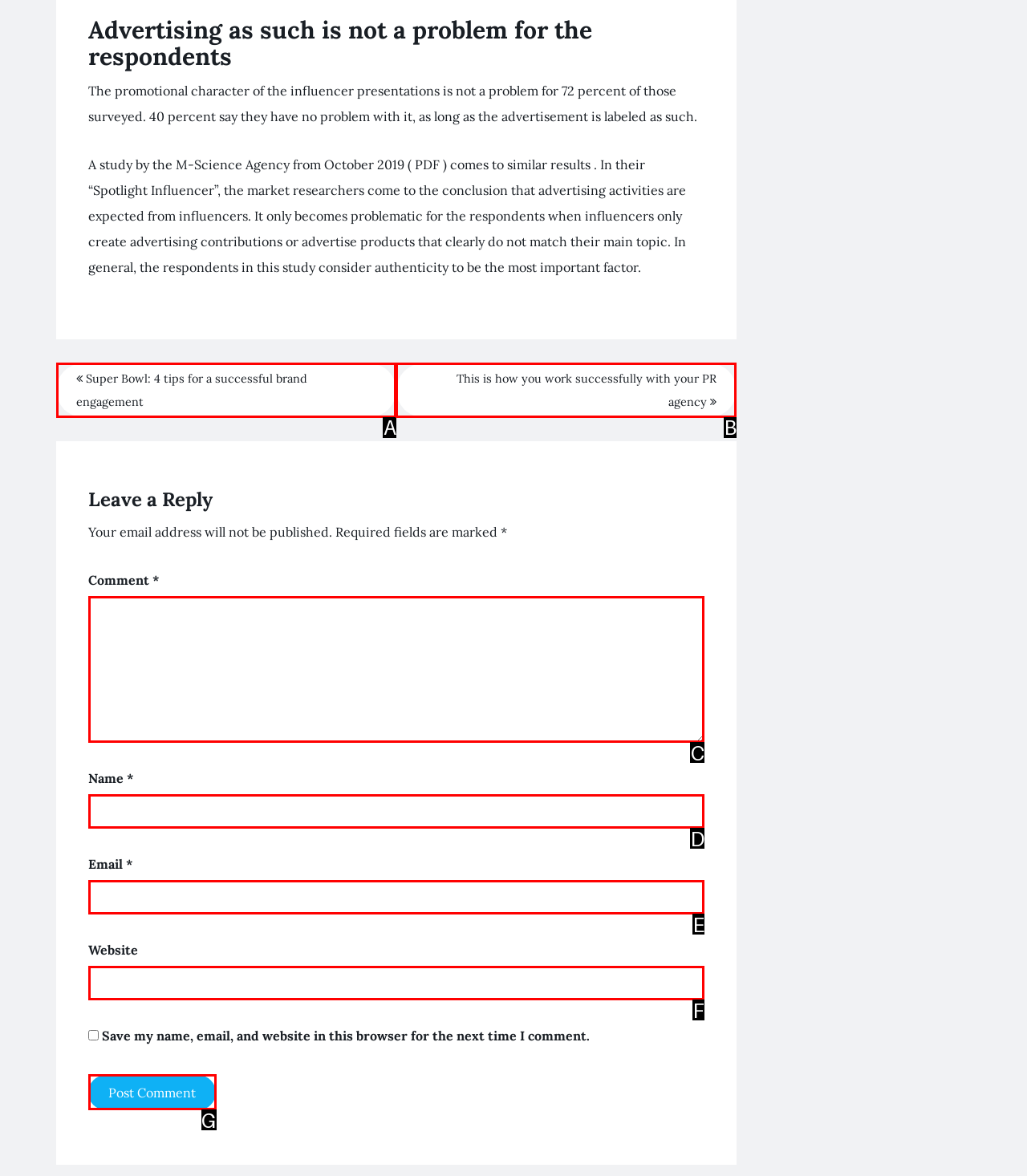Match the element description to one of the options: parent_node: Email * aria-describedby="email-notes" name="email"
Respond with the corresponding option's letter.

E